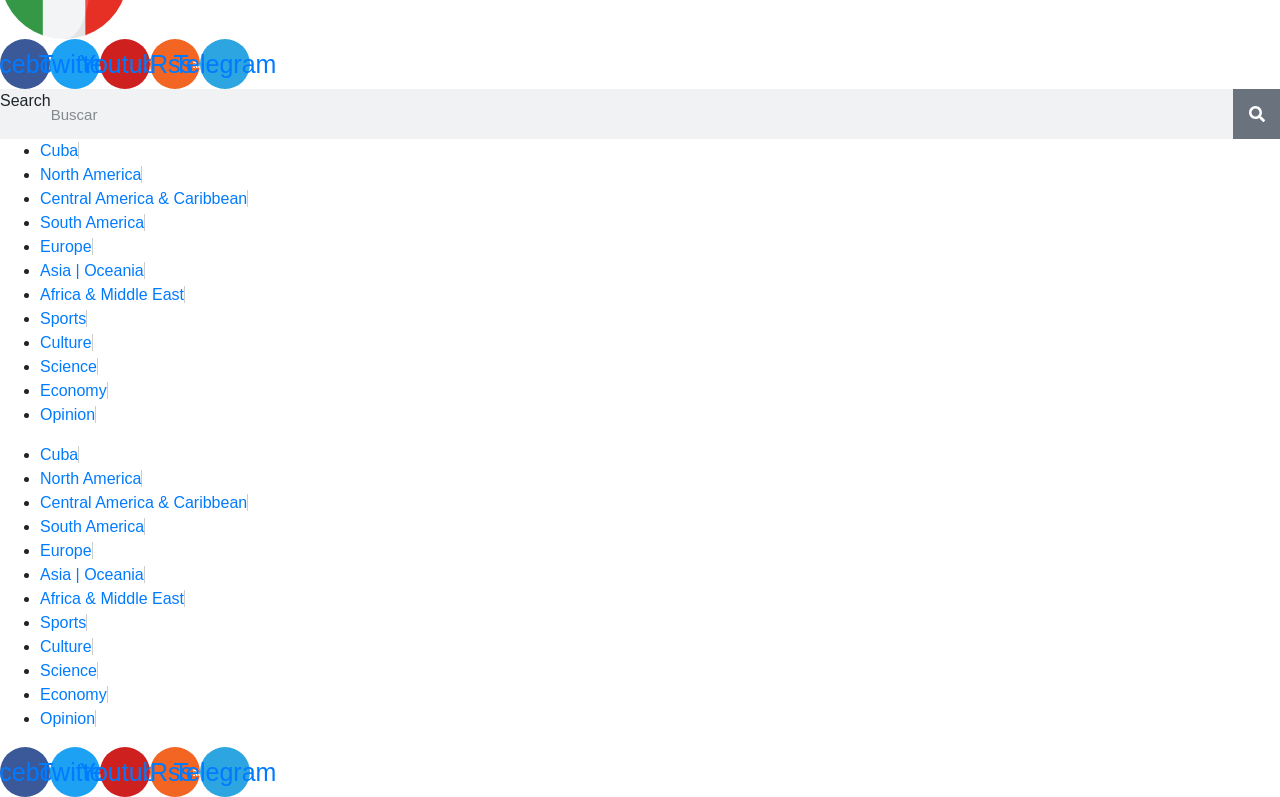Please provide the bounding box coordinates for the element that needs to be clicked to perform the instruction: "Go to North America". The coordinates must consist of four float numbers between 0 and 1, formatted as [left, top, right, bottom].

[0.031, 0.209, 0.111, 0.23]